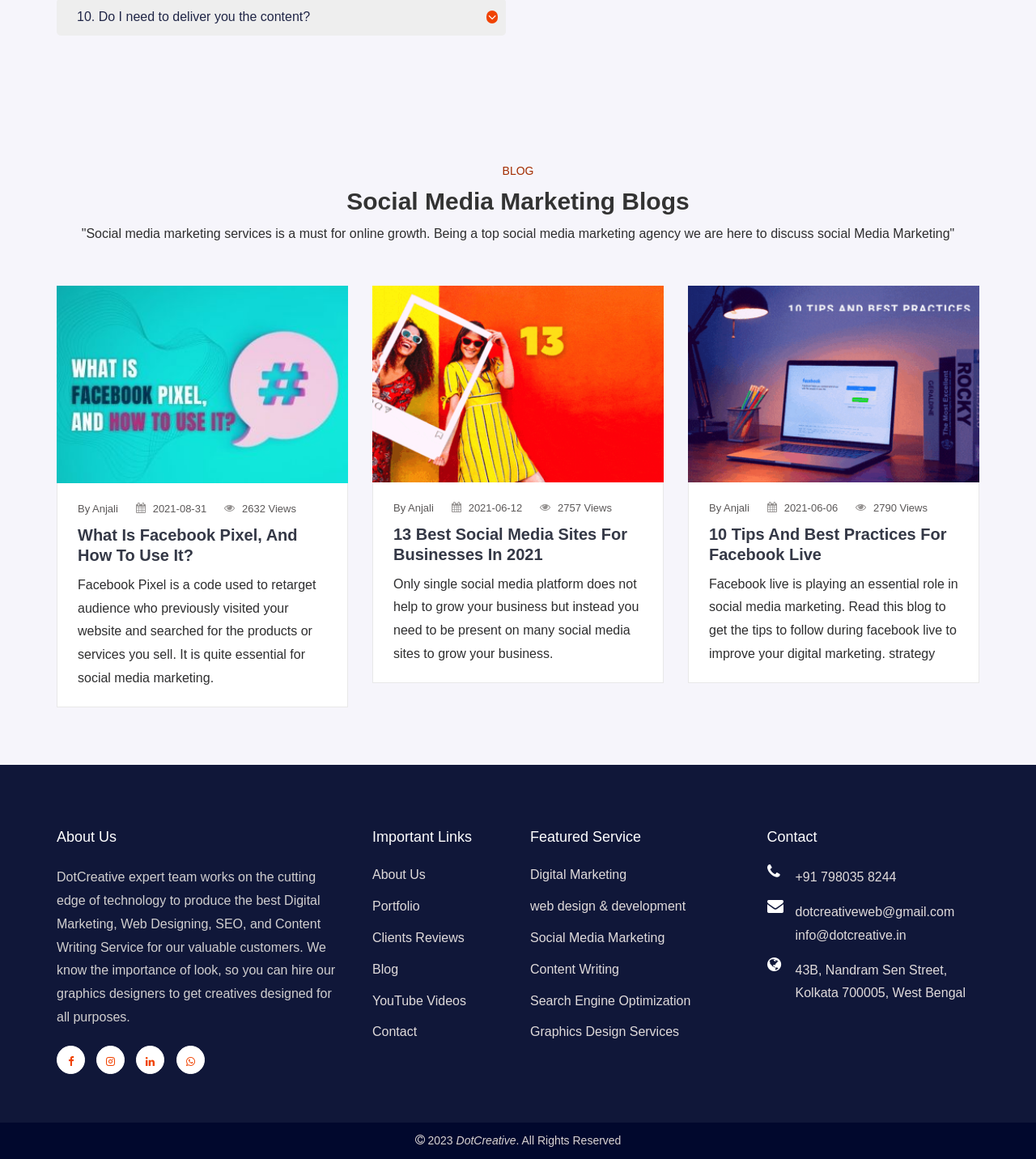Extract the bounding box for the UI element that matches this description: "Blog".

[0.359, 0.829, 0.384, 0.845]